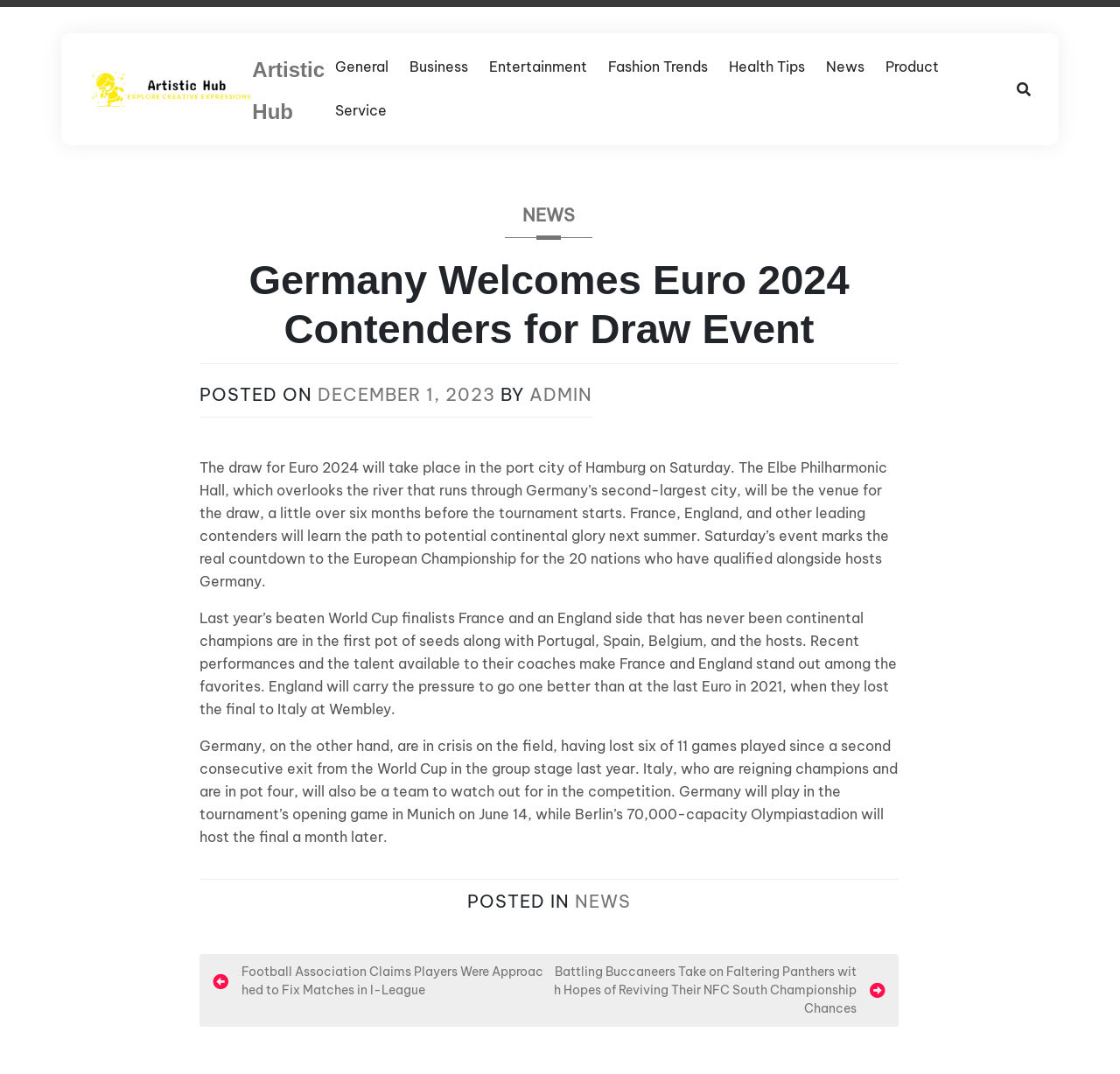Which team has never been continental champions?
Provide an in-depth and detailed answer to the question.

According to the article, England is a team that has never been continental champions, and they will carry the pressure to go one better than at the last Euro in 2021.